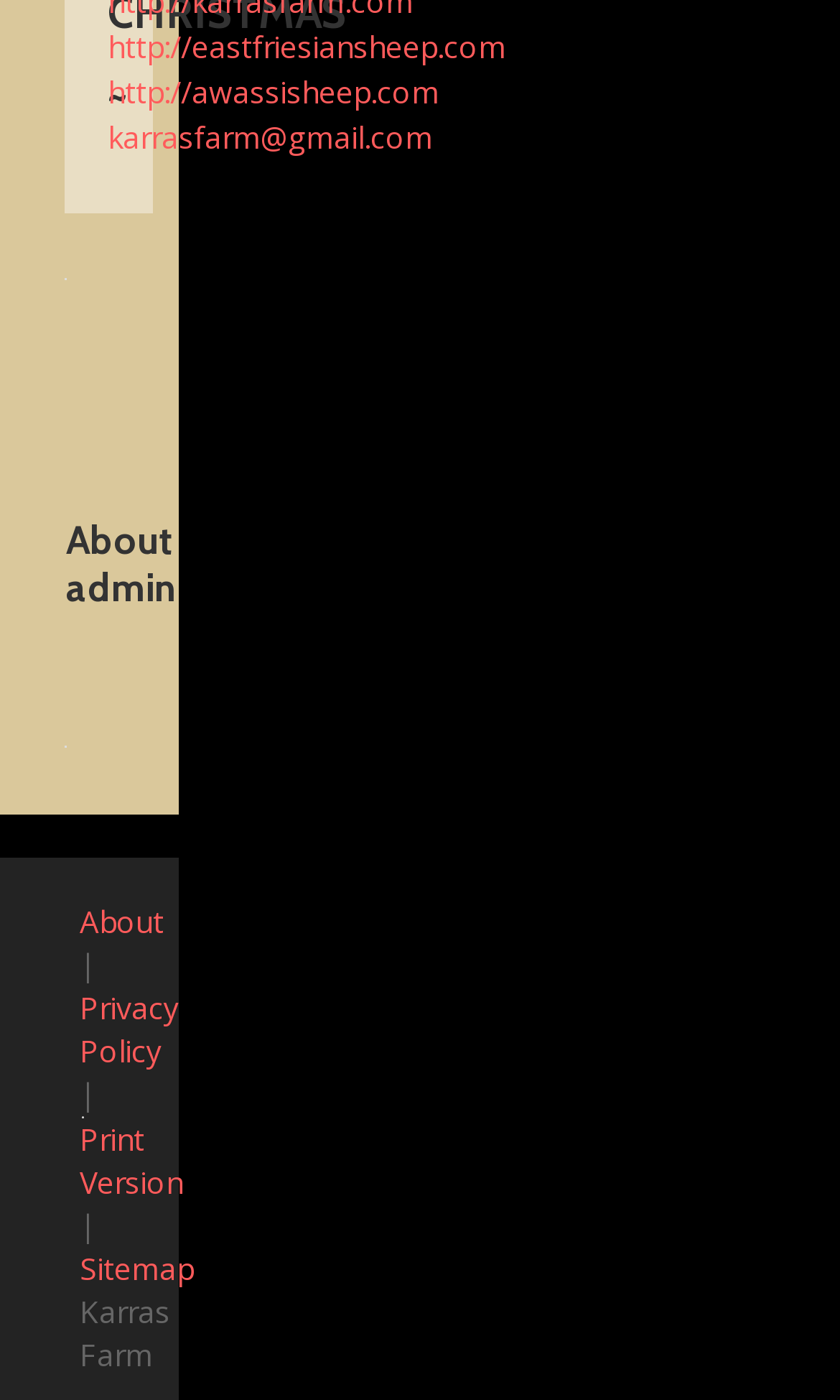How many links are there in the About admin section?
Using the image as a reference, answer the question with a short word or phrase.

4